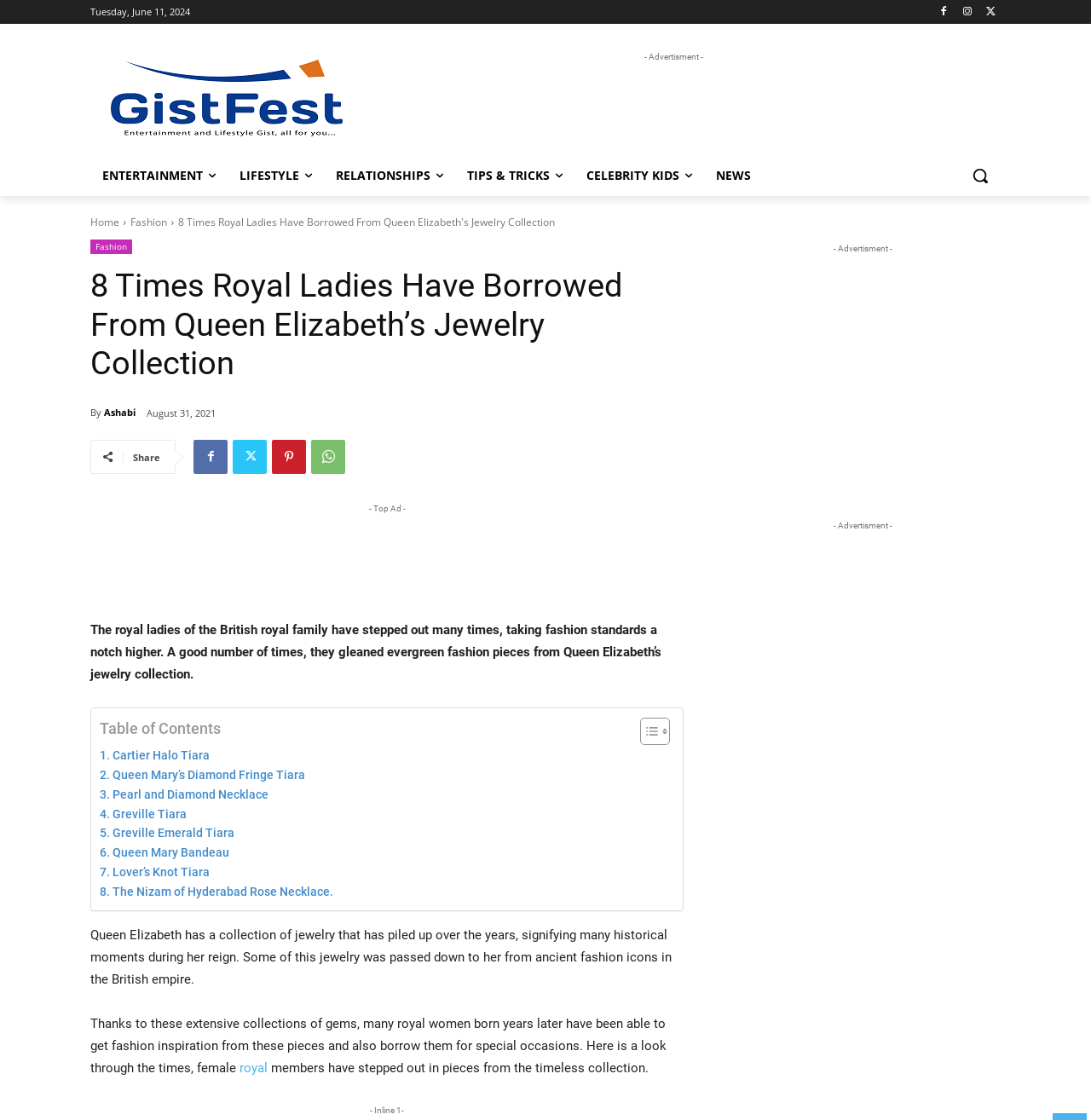Review the image closely and give a comprehensive answer to the question: What is the name of the author of the article?

I found the name of the author by looking at the link with the text 'Ashabi' which is located below the heading of the article.